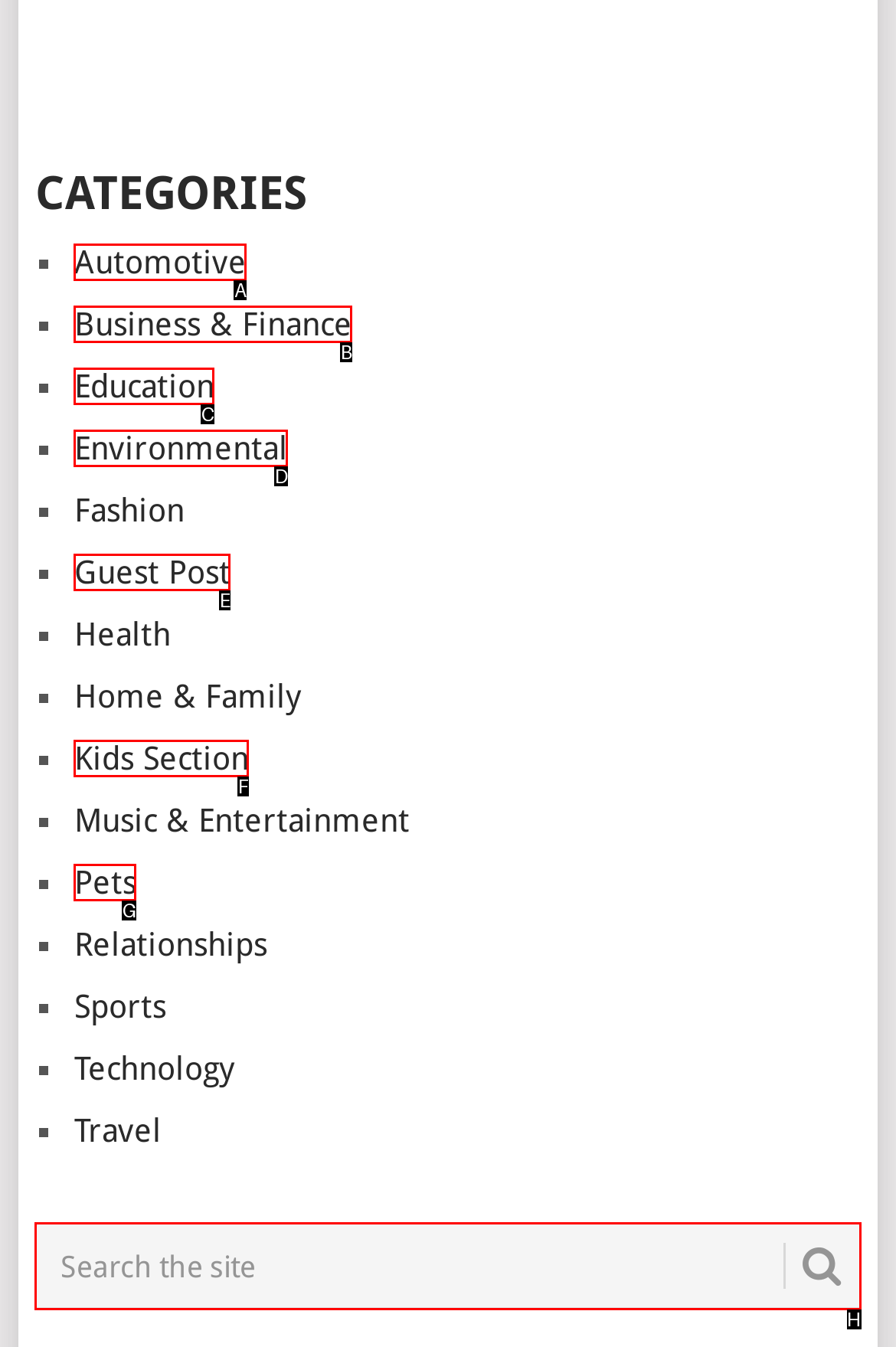From the given choices, identify the element that matches: nccr@itmo.ru
Answer with the letter of the selected option.

None